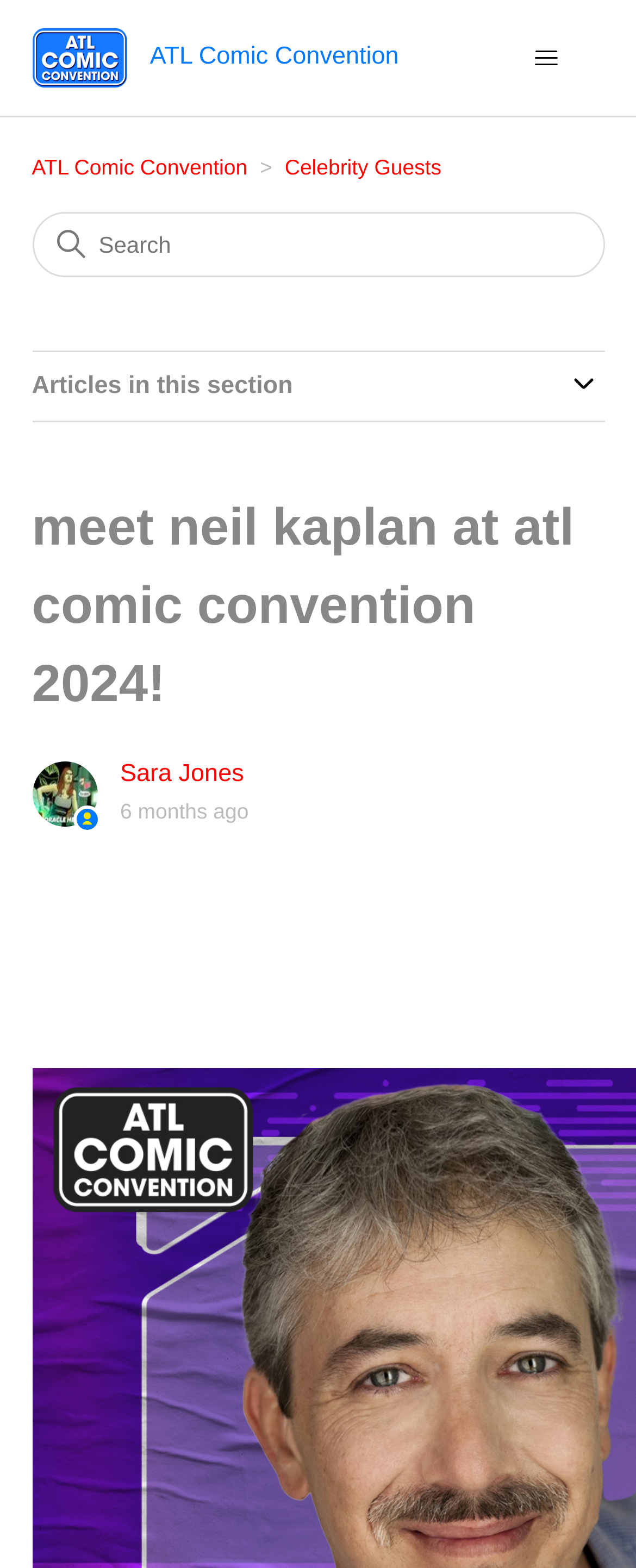Provide the bounding box coordinates for the UI element that is described by this text: "ATL Comic Convention". The coordinates should be in the form of four float numbers between 0 and 1: [left, top, right, bottom].

[0.05, 0.099, 0.389, 0.114]